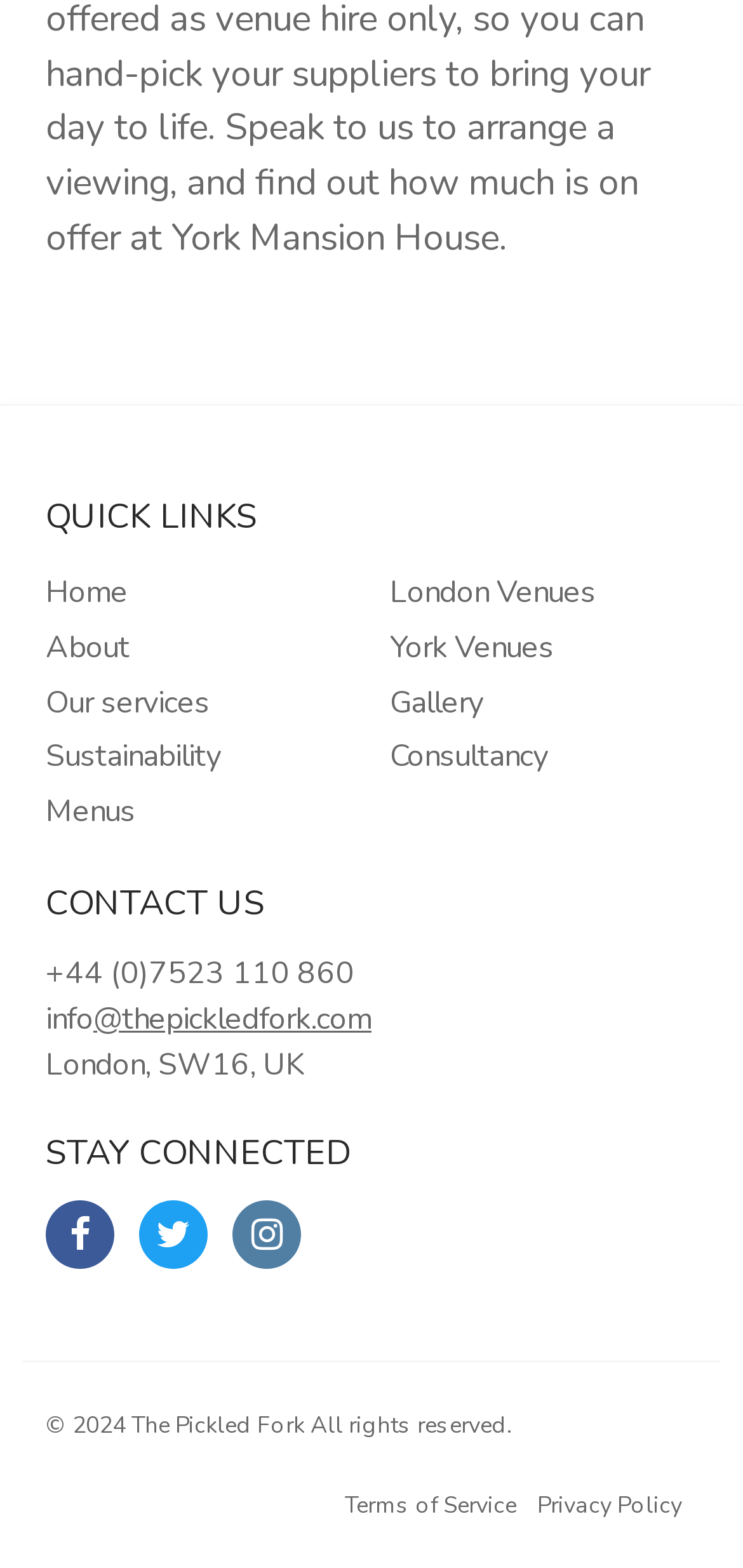Please specify the bounding box coordinates of the area that should be clicked to accomplish the following instruction: "view menus". The coordinates should consist of four float numbers between 0 and 1, i.e., [left, top, right, bottom].

[0.062, 0.504, 0.182, 0.531]